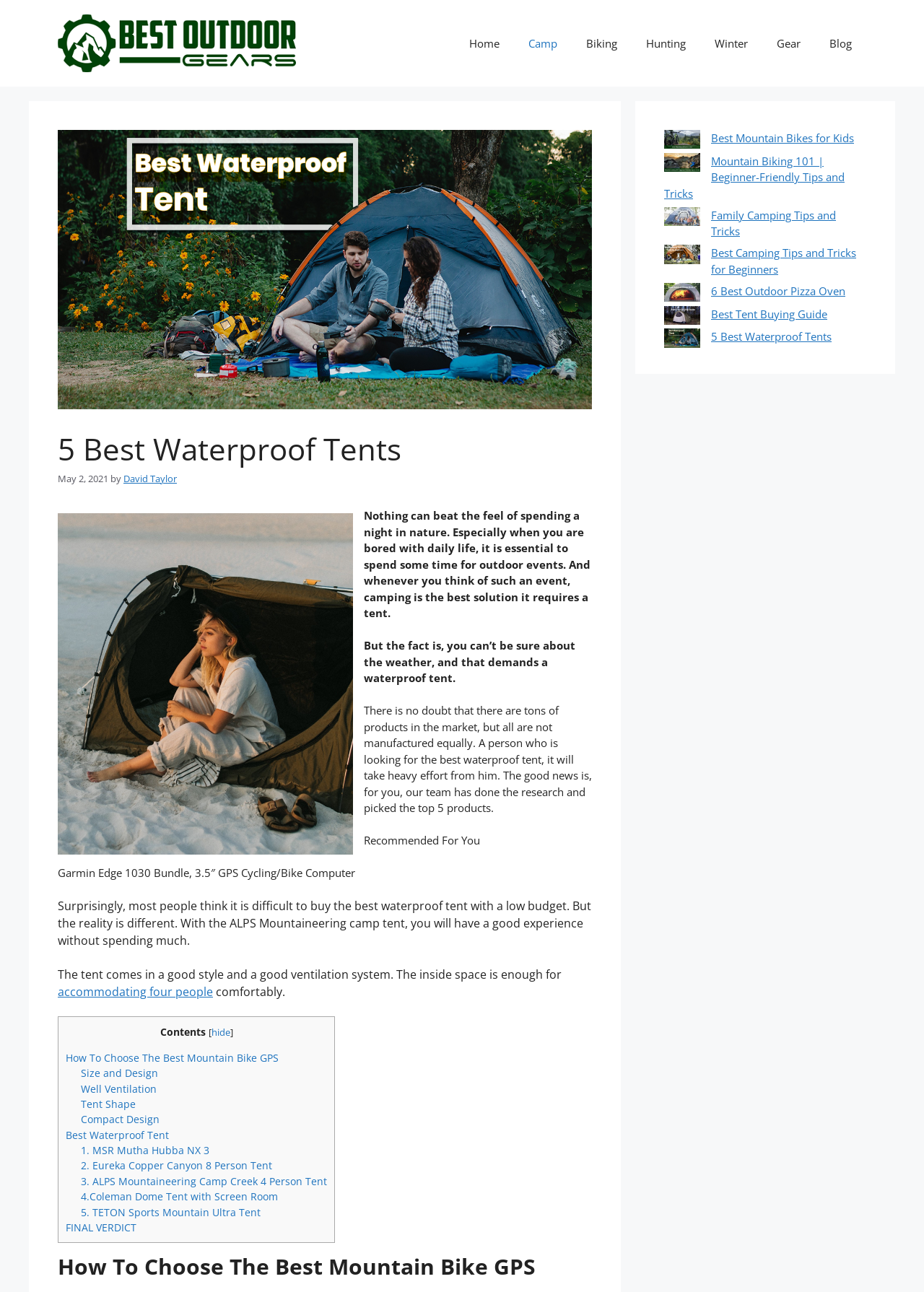Identify the bounding box of the UI element described as follows: "accommodating four people". Provide the coordinates as four float numbers in the range of 0 to 1 [left, top, right, bottom].

[0.062, 0.762, 0.23, 0.773]